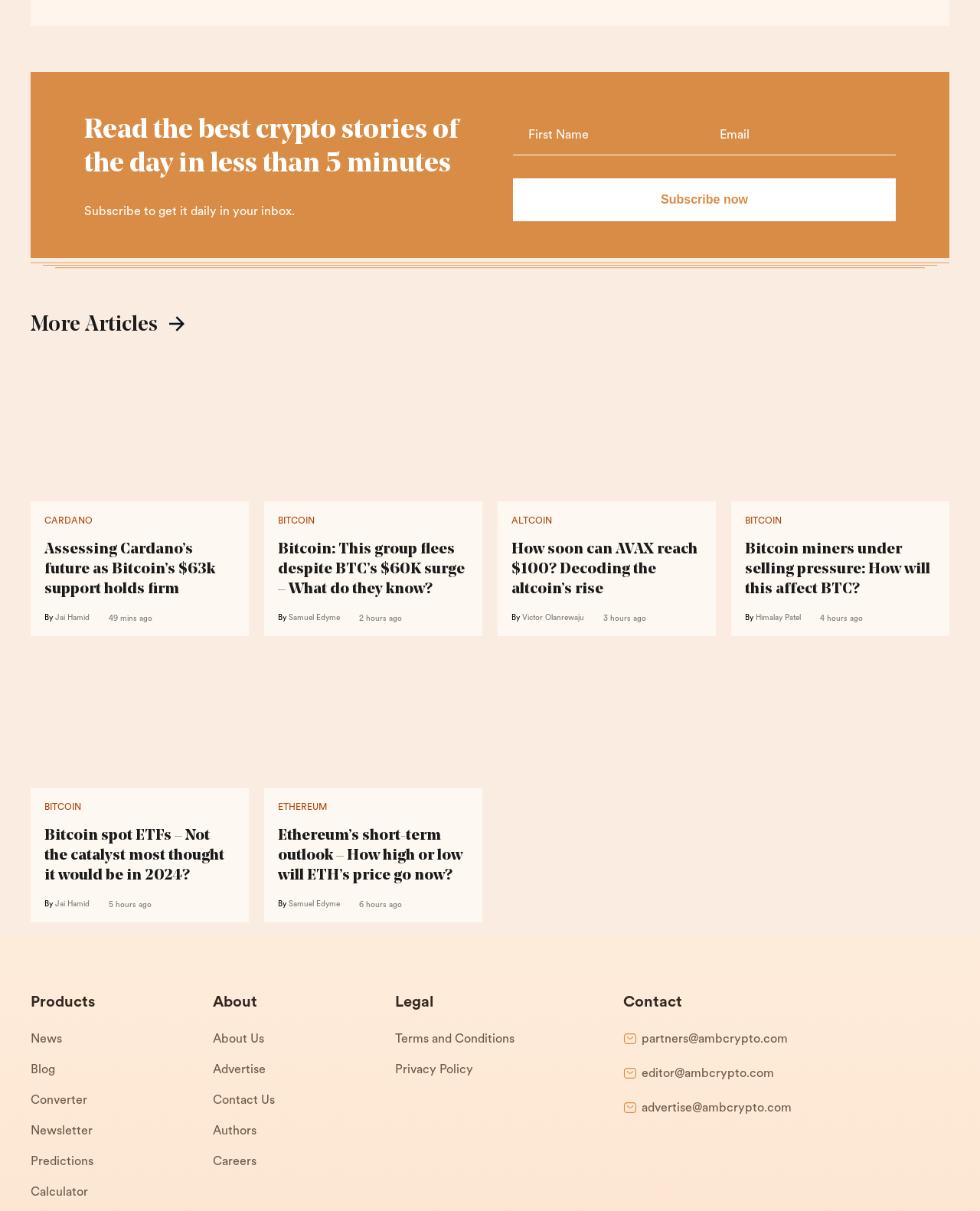Determine the bounding box coordinates of the clickable element necessary to fulfill the instruction: "Visit the About Us page". Provide the coordinates as four float numbers within the 0 to 1 range, i.e., [left, top, right, bottom].

[0.217, 0.846, 0.403, 0.871]